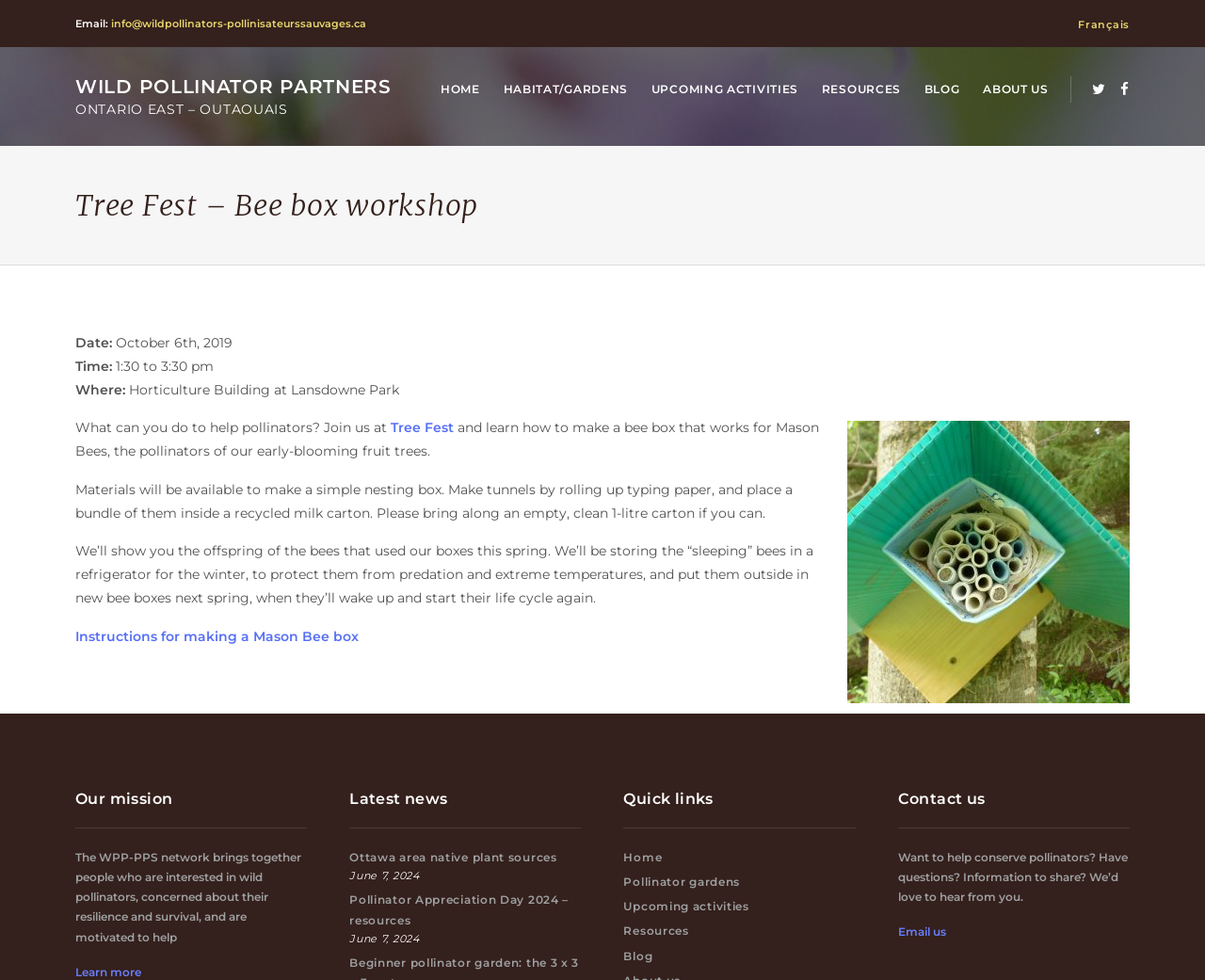Determine the bounding box coordinates of the section to be clicked to follow the instruction: "Go to Home page". The coordinates should be given as four float numbers between 0 and 1, formatted as [left, top, right, bottom].

None